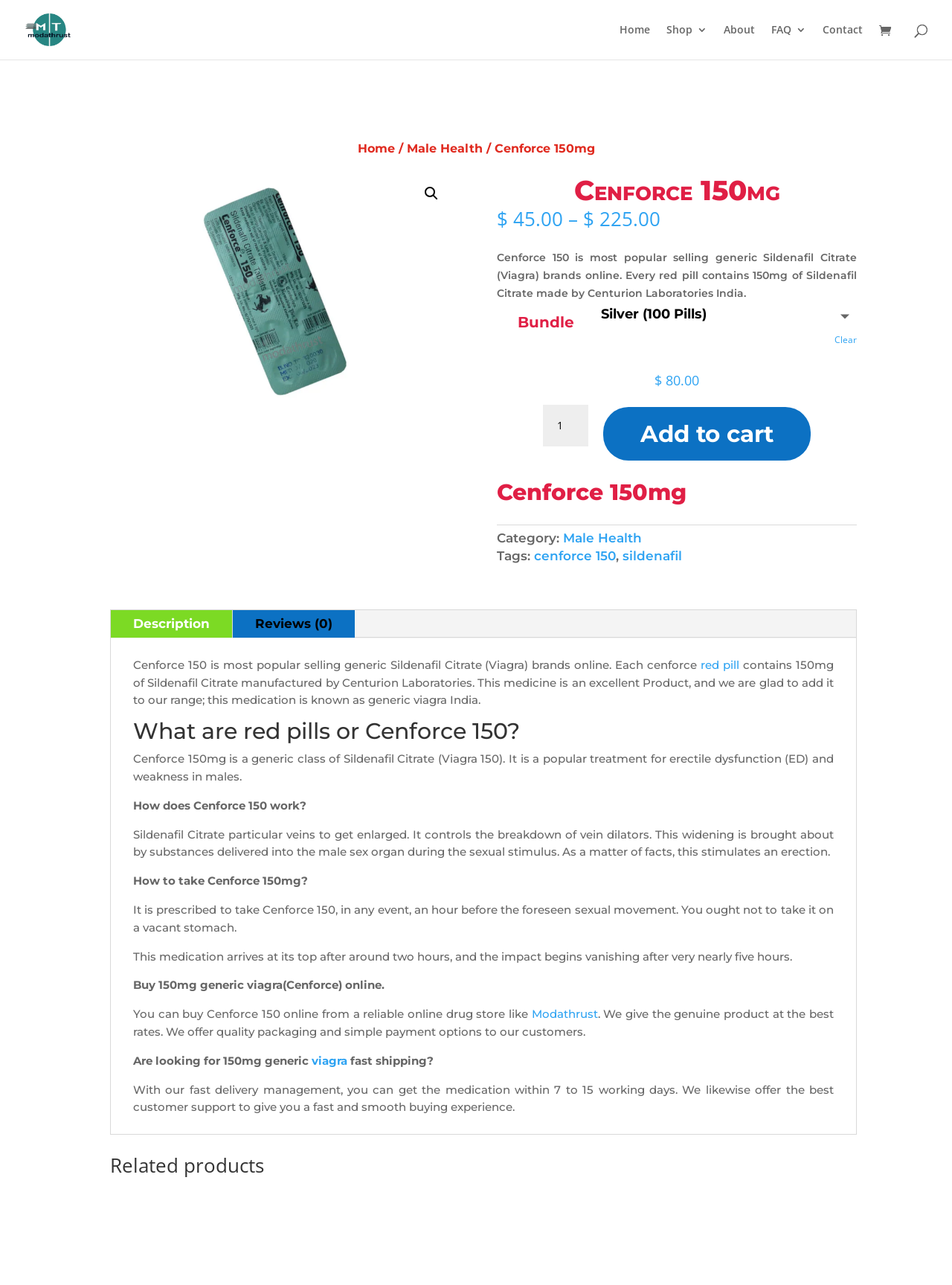Using the details from the image, please elaborate on the following question: How long does the effect of Cenforce 150 last?

According to the text 'This medication arrives at its top after around two hours, and the impact begins vanishing after very nearly five hours.', the effect of Cenforce 150 lasts for around five hours.